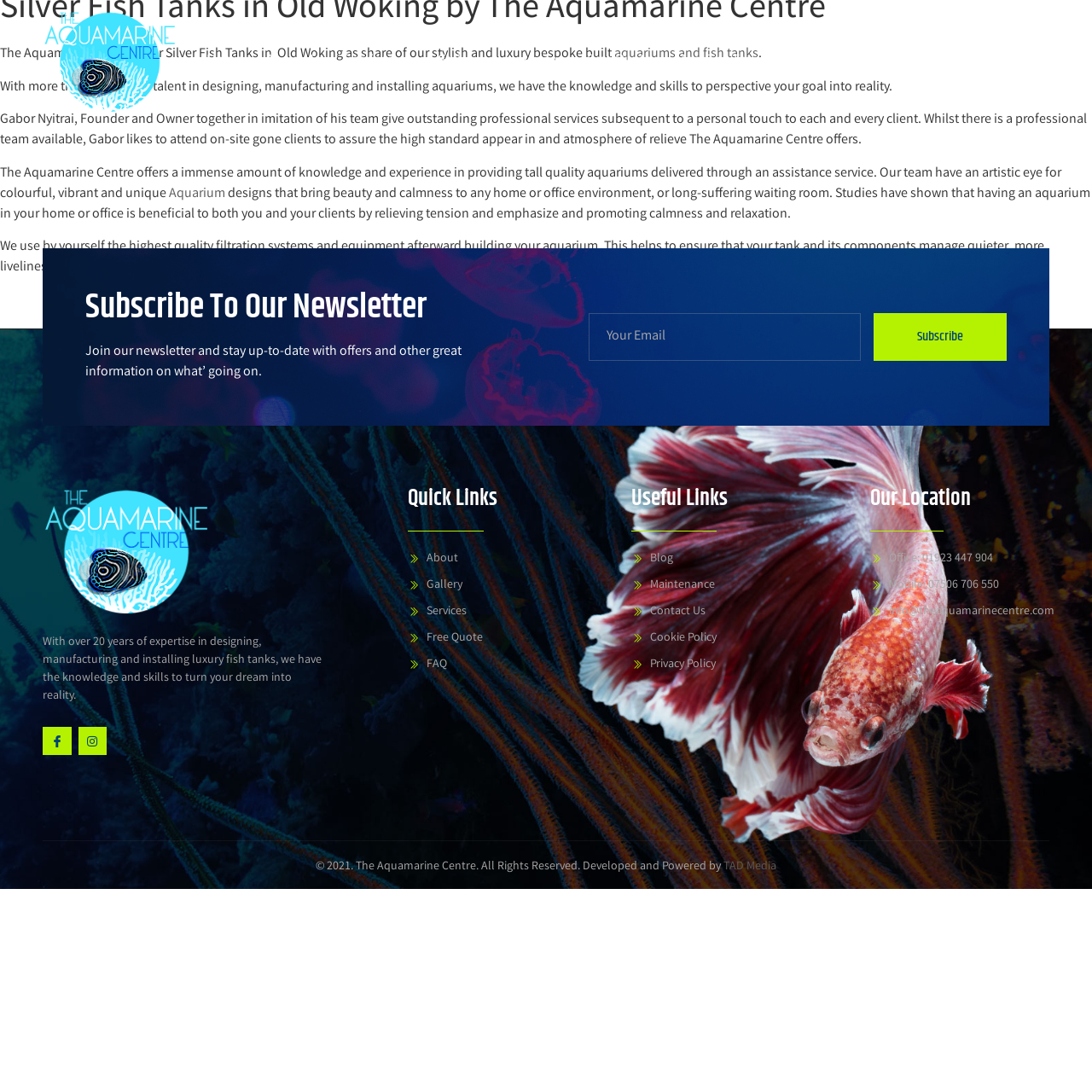Please identify the bounding box coordinates of the clickable region that I should interact with to perform the following instruction: "View the 'Gallery'". The coordinates should be expressed as four float numbers between 0 and 1, i.e., [left, top, right, bottom].

[0.39, 0.023, 0.469, 0.09]